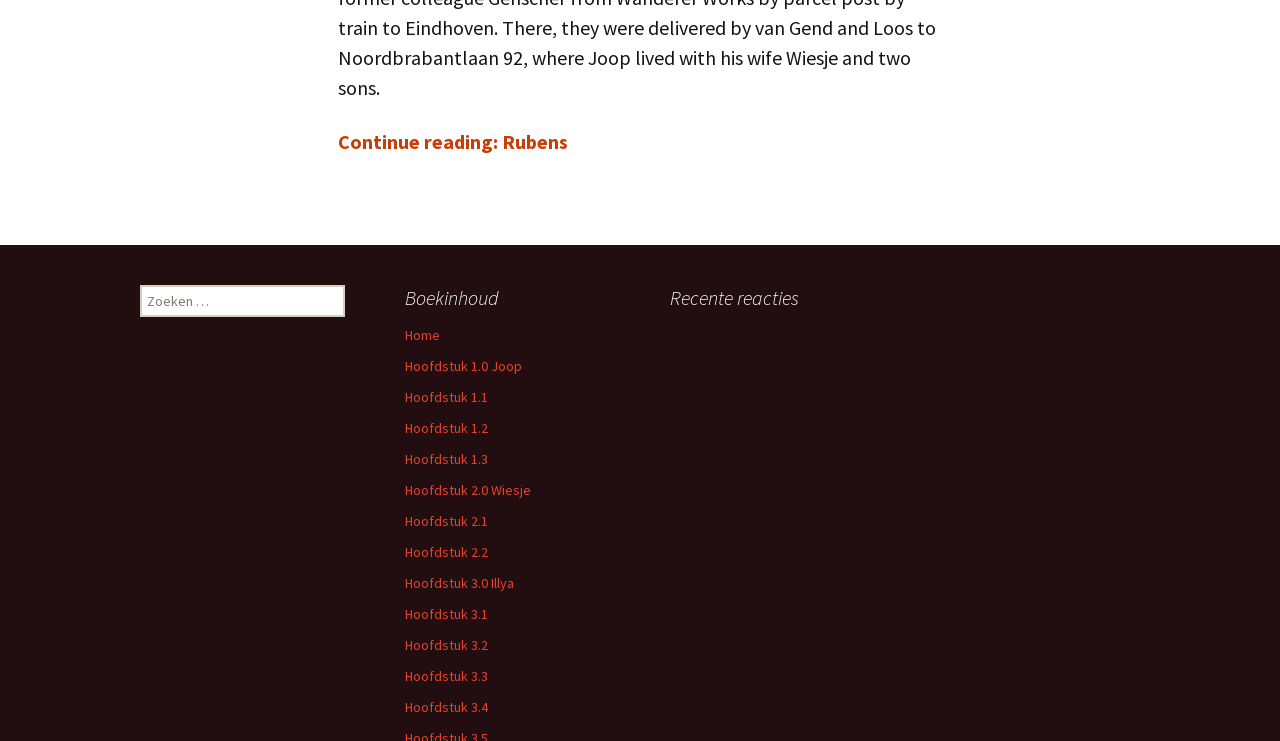How many chapters are listed on this webpage?
Provide a short answer using one word or a brief phrase based on the image.

At least 12